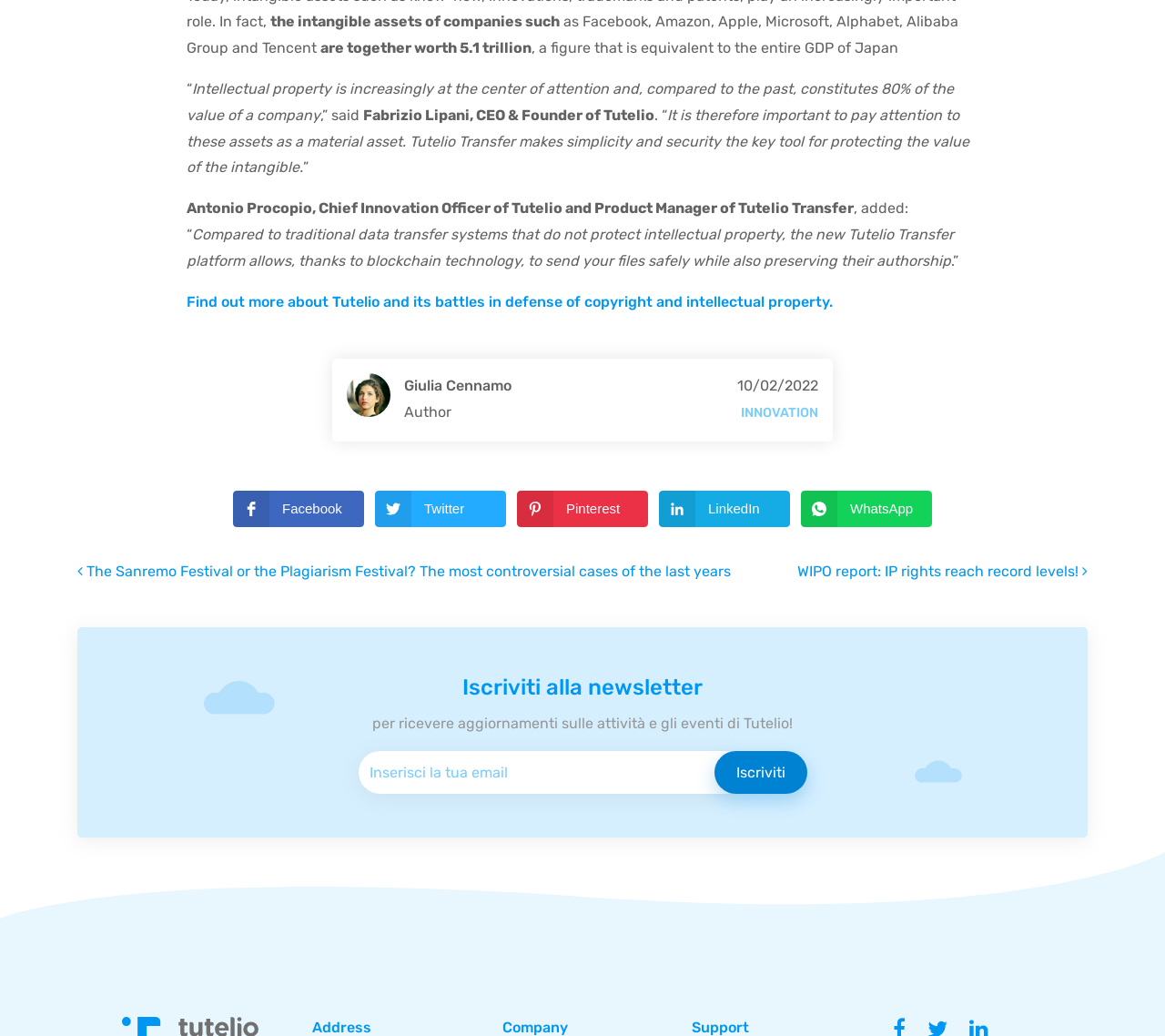Who is the CEO and Founder of Tutelio?
Answer the question with as much detail as possible.

The answer can be found in the StaticText element with OCR text 'Fabrizio Lipani, CEO & Founder of Tutelio'. This element is a child of the generic element 'Page 2' and has a bounding box coordinate of [0.312, 0.103, 0.562, 0.119].